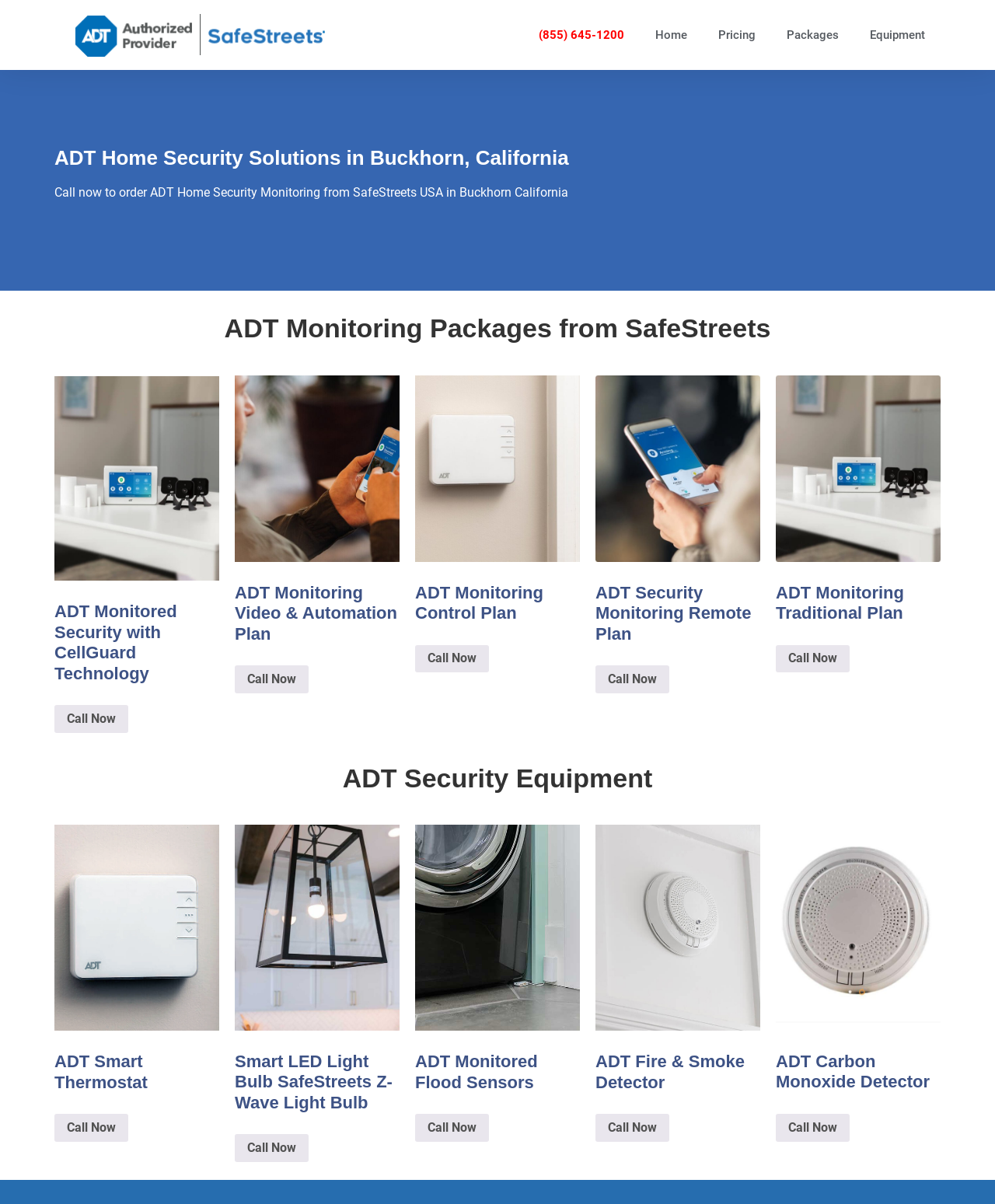Answer the question briefly using a single word or phrase: 
How many ADT monitoring plans are listed on the webpage?

5